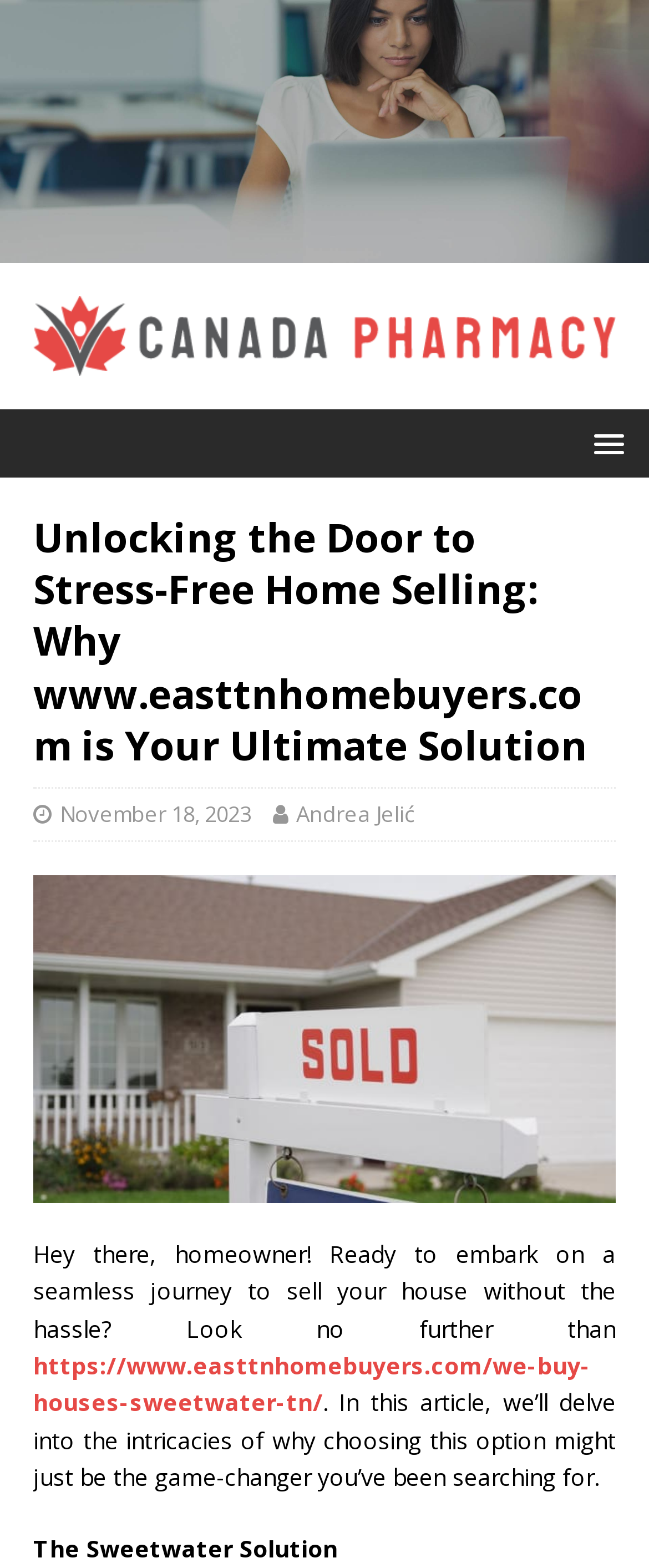Respond to the question below with a single word or phrase:
What is the name of the solution mentioned in the article?

The Sweetwater Solution